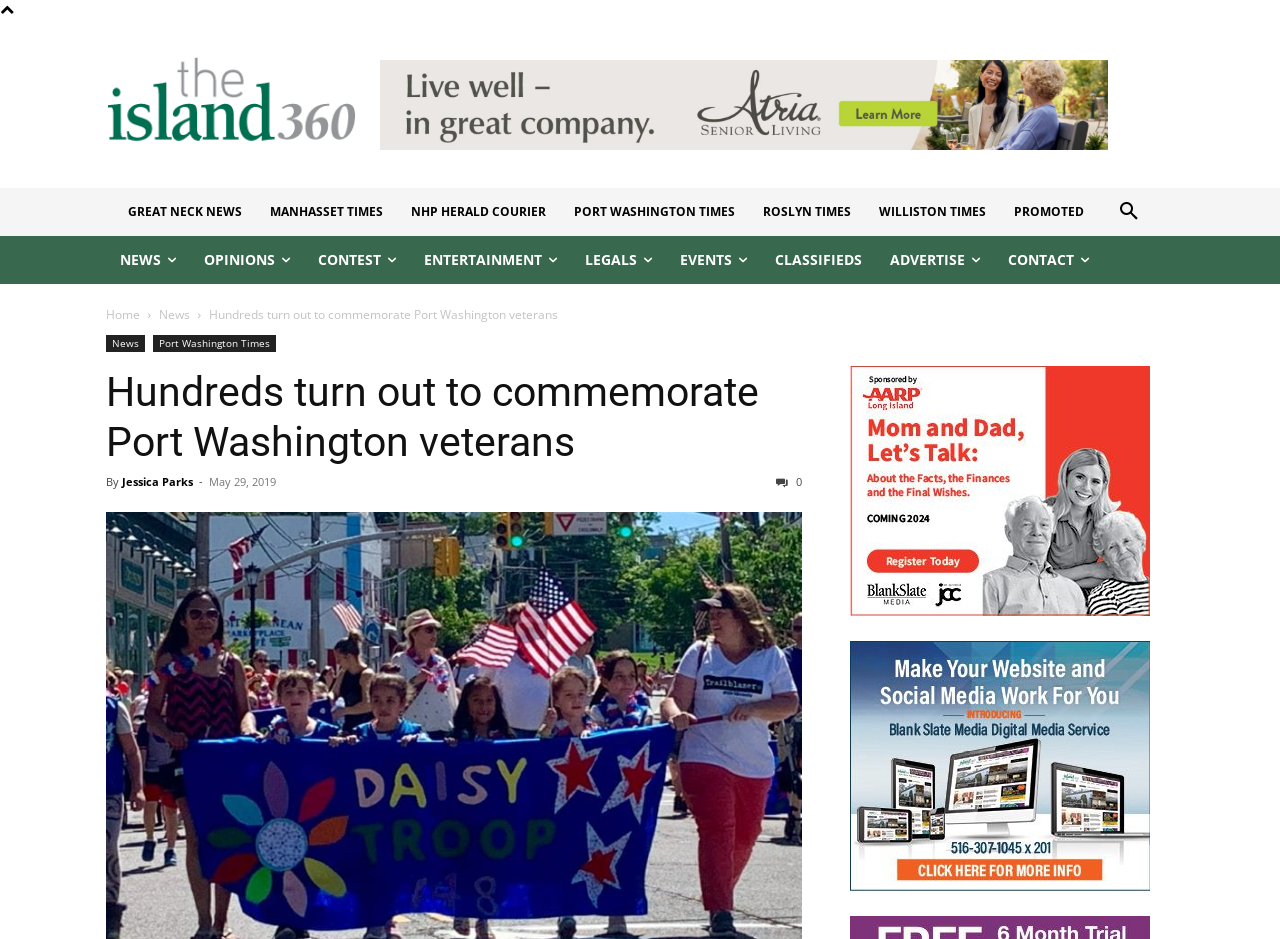Show the bounding box coordinates of the element that should be clicked to complete the task: "Check the events".

[0.531, 0.267, 0.572, 0.287]